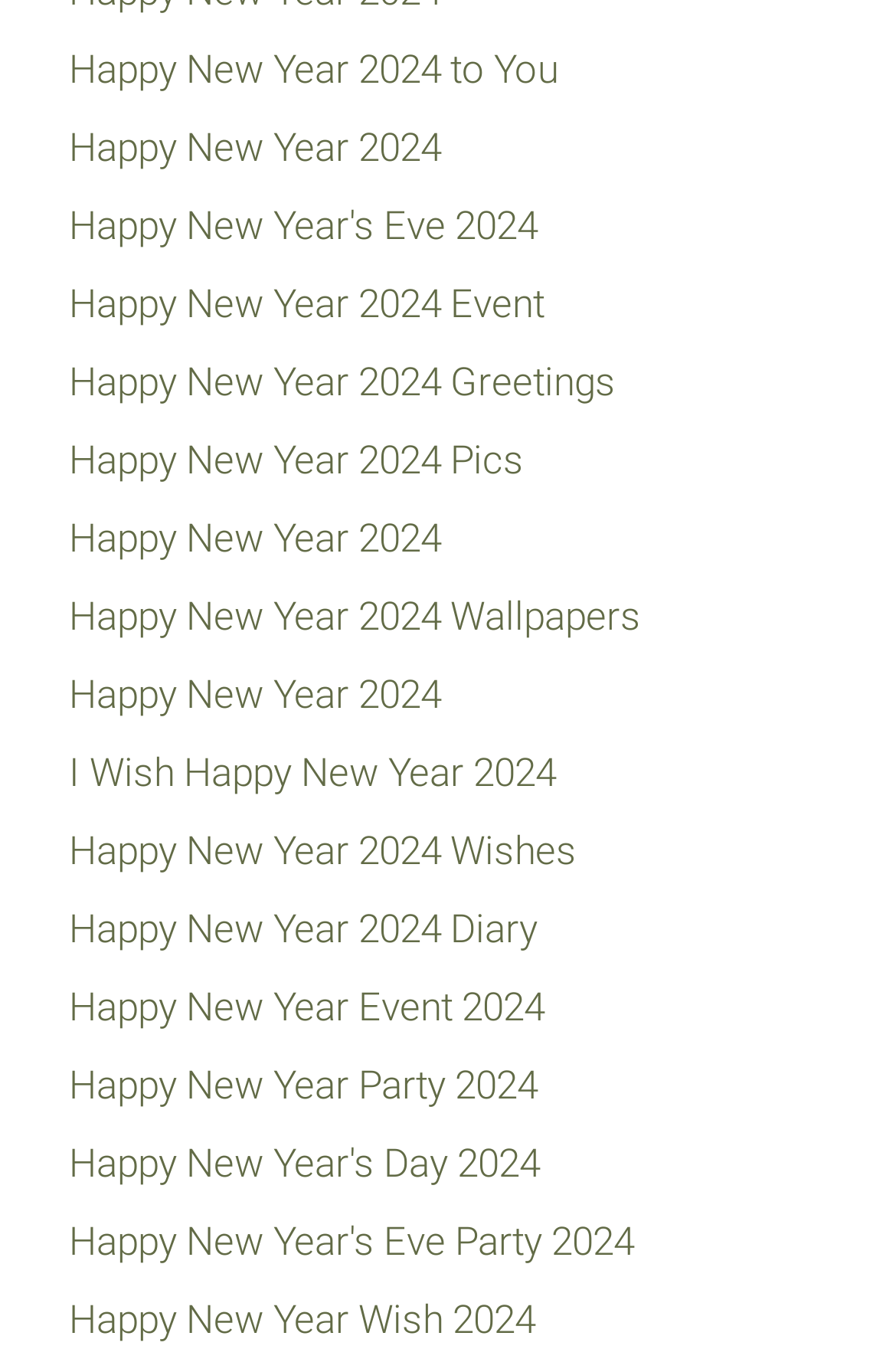How many links are there on the webpage?
Please look at the screenshot and answer using one word or phrase.

16